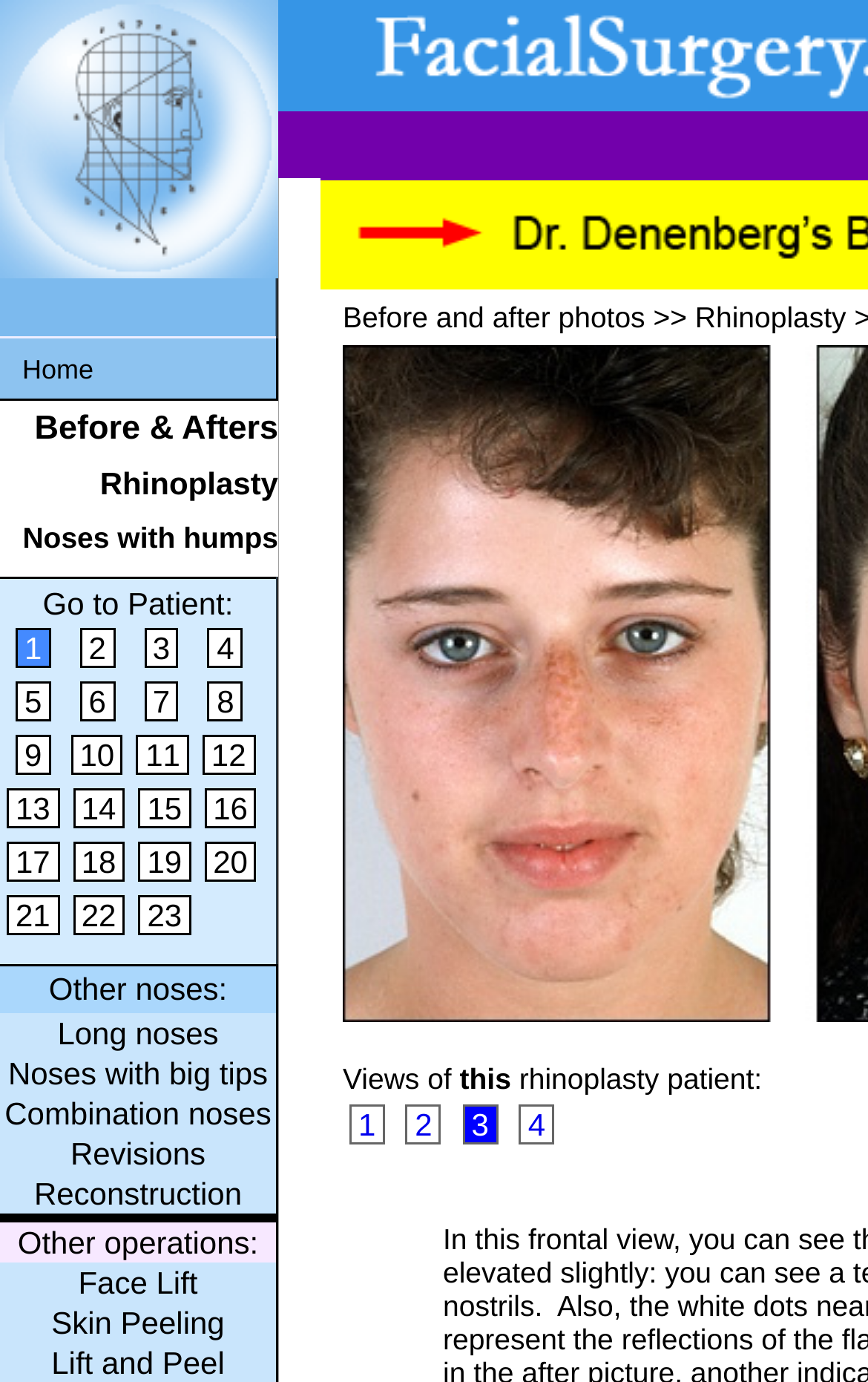Locate the bounding box coordinates of the clickable region to complete the following instruction: "Check 'Face Lift' operation details."

[0.0, 0.915, 0.318, 0.941]